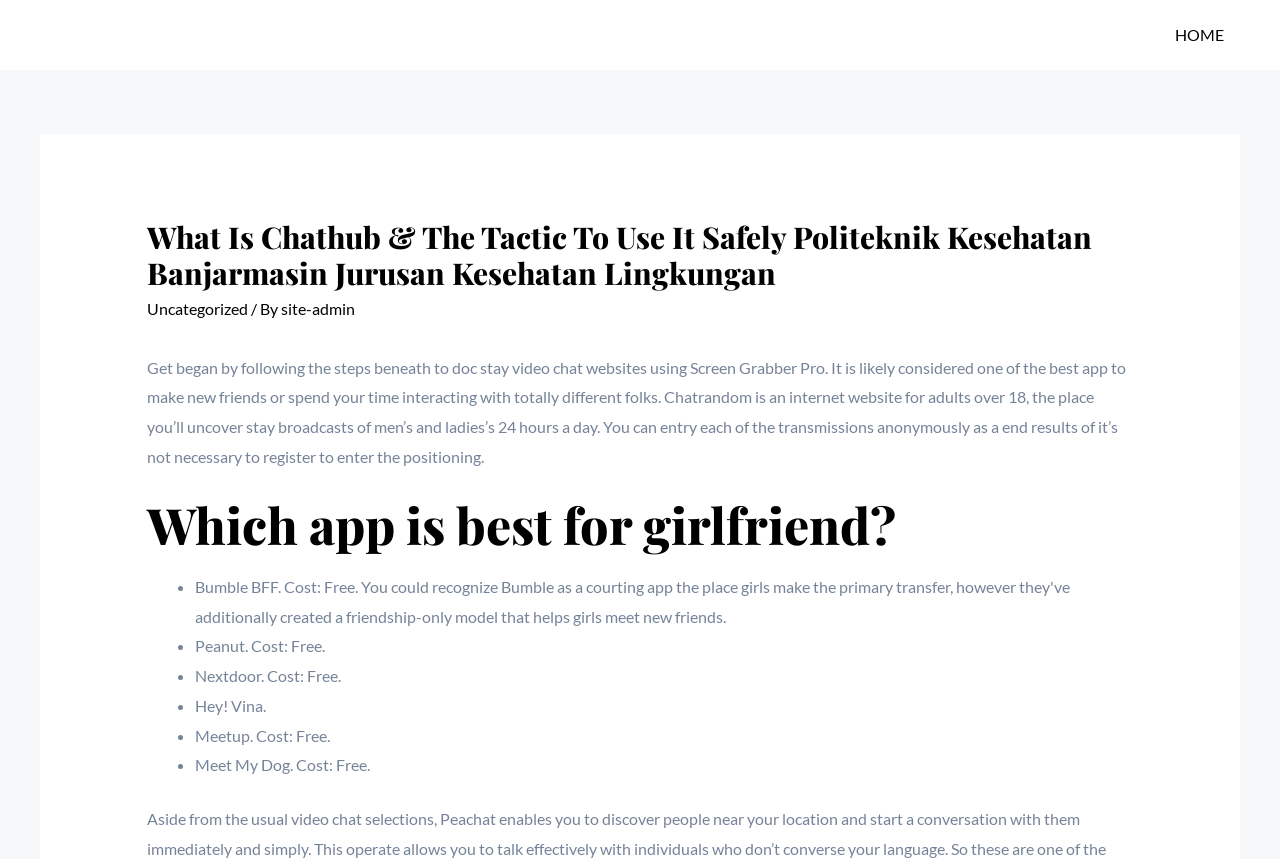Using floating point numbers between 0 and 1, provide the bounding box coordinates in the format (top-left x, top-left y, bottom-right x, bottom-right y). Locate the UI element described here: Uncategorized

[0.115, 0.349, 0.194, 0.371]